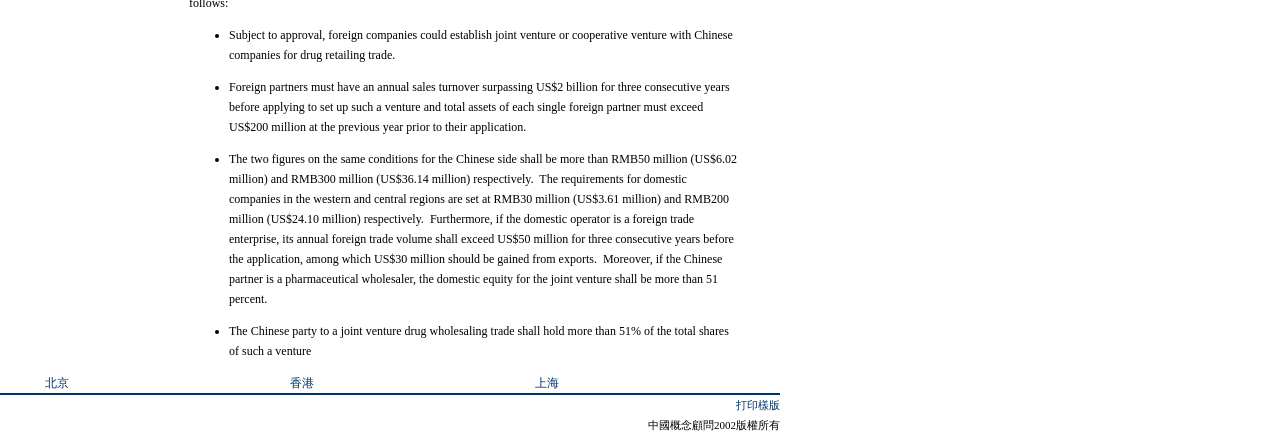Using the provided element description: "打印樣版", determine the bounding box coordinates of the corresponding UI element in the screenshot.

[0.575, 0.917, 0.609, 0.945]